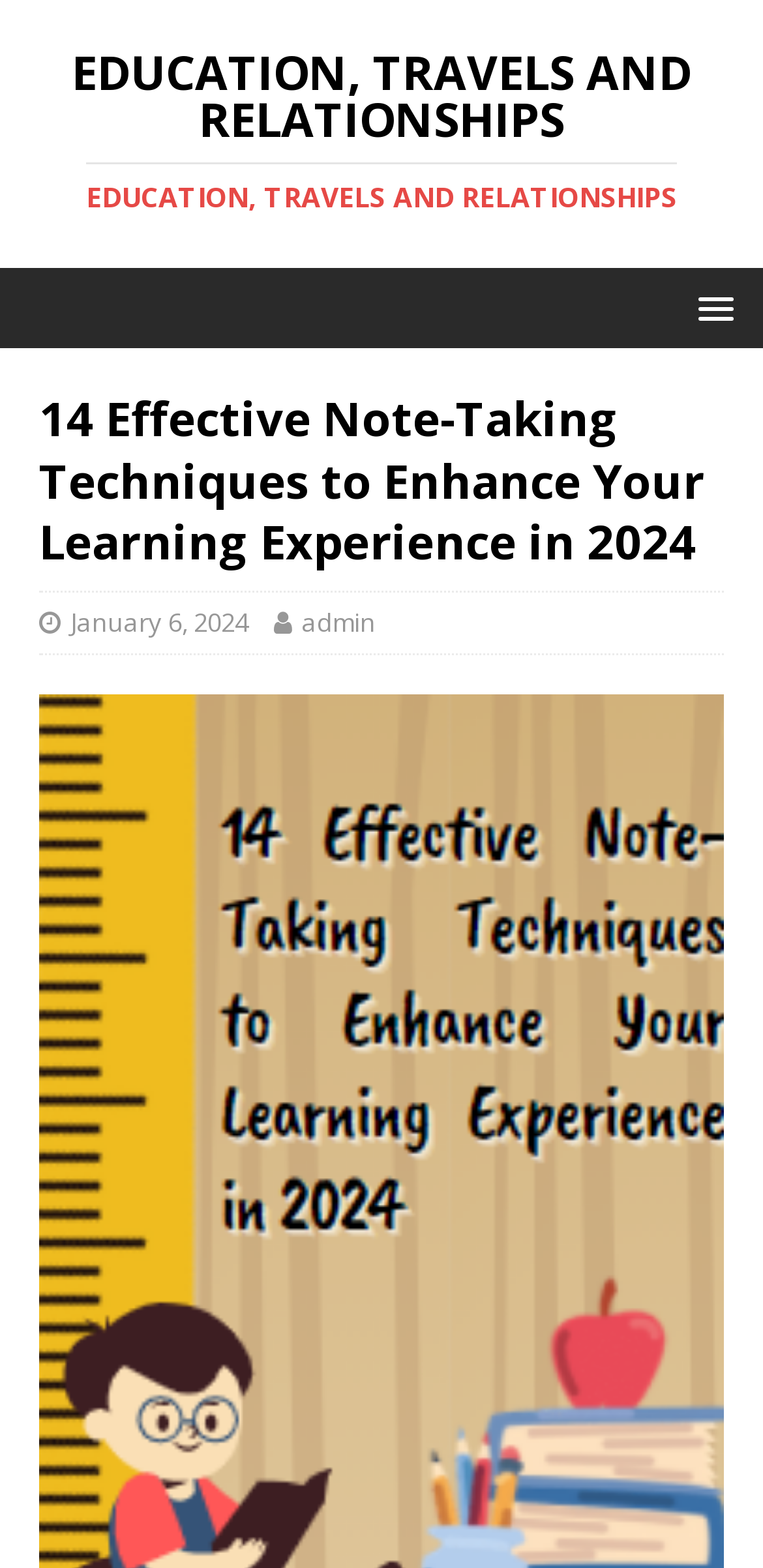Give a detailed explanation of the elements present on the webpage.

The webpage appears to be a blog post or article focused on education, specifically note-taking techniques. At the top of the page, there is a prominent header that reads "EDUCATION, TRAVELS AND RELATIONSHIPS" in a large font size, taking up almost the entire width of the page. Below this header, there is a smaller version of the same text, likely a subtitle or secondary header.

The main content of the page is a heading that reads "14 Effective Note-Taking Techniques to Enhance Your Learning Experience in 2024", which is centered near the top of the page. Below this heading, there are two links: one indicating the date "January 6, 2024" and another with the author's name "admin". These links are positioned side by side, with the date on the left and the author's name on the right.

In the top-right corner of the page, there is a small link with a popup menu, but its contents are not specified. Overall, the page has a simple and clean layout, with a clear focus on the main article title and minimal distractions.